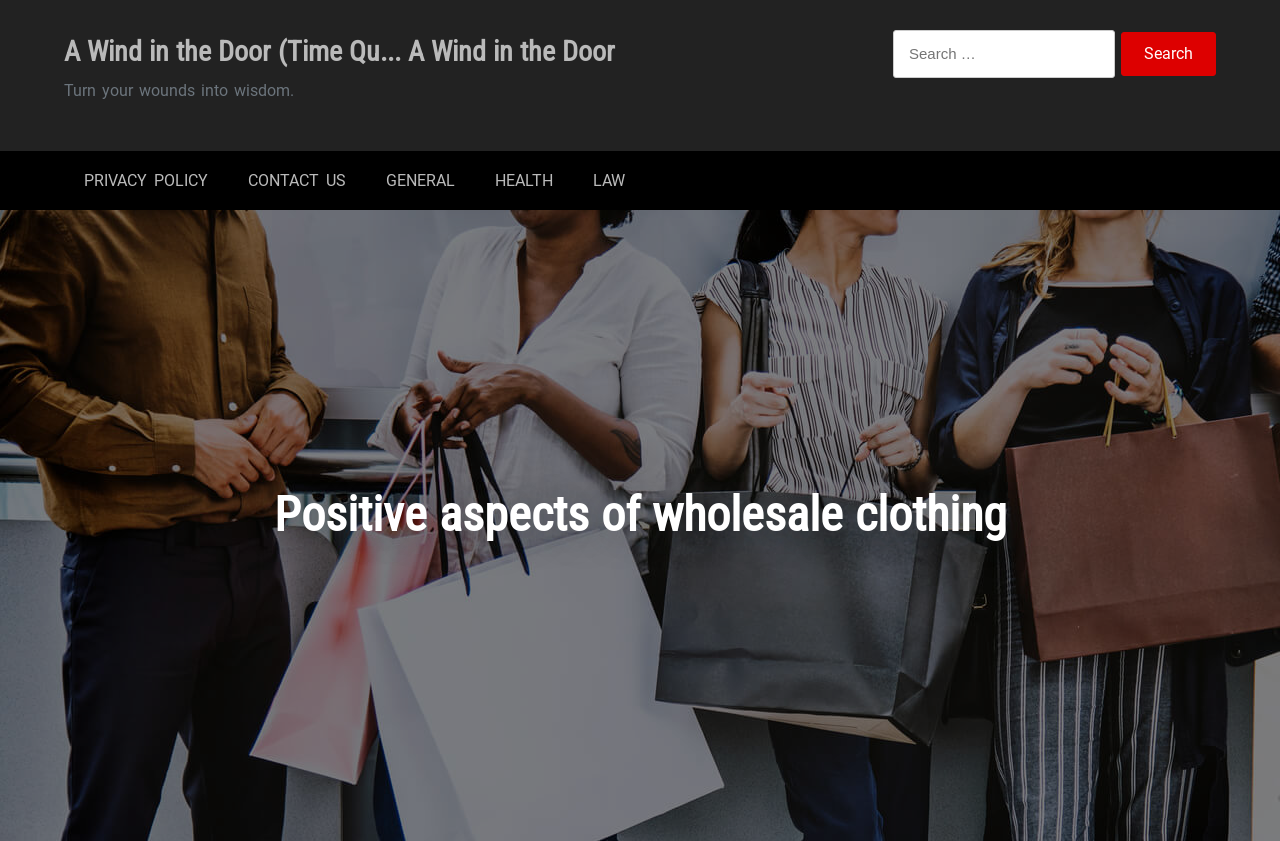Identify the bounding box coordinates of the area that should be clicked in order to complete the given instruction: "Click on PRIVACY POLICY". The bounding box coordinates should be four float numbers between 0 and 1, i.e., [left, top, right, bottom].

[0.05, 0.18, 0.178, 0.25]